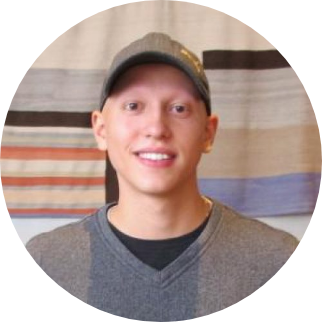What is Christian's rank in Eagle Scout?
Refer to the image and provide a thorough answer to the question.

According to the caption, Christian Brown earned the rank of Eagle Scout at the age of 17, indicating that 17 is the rank he achieved.